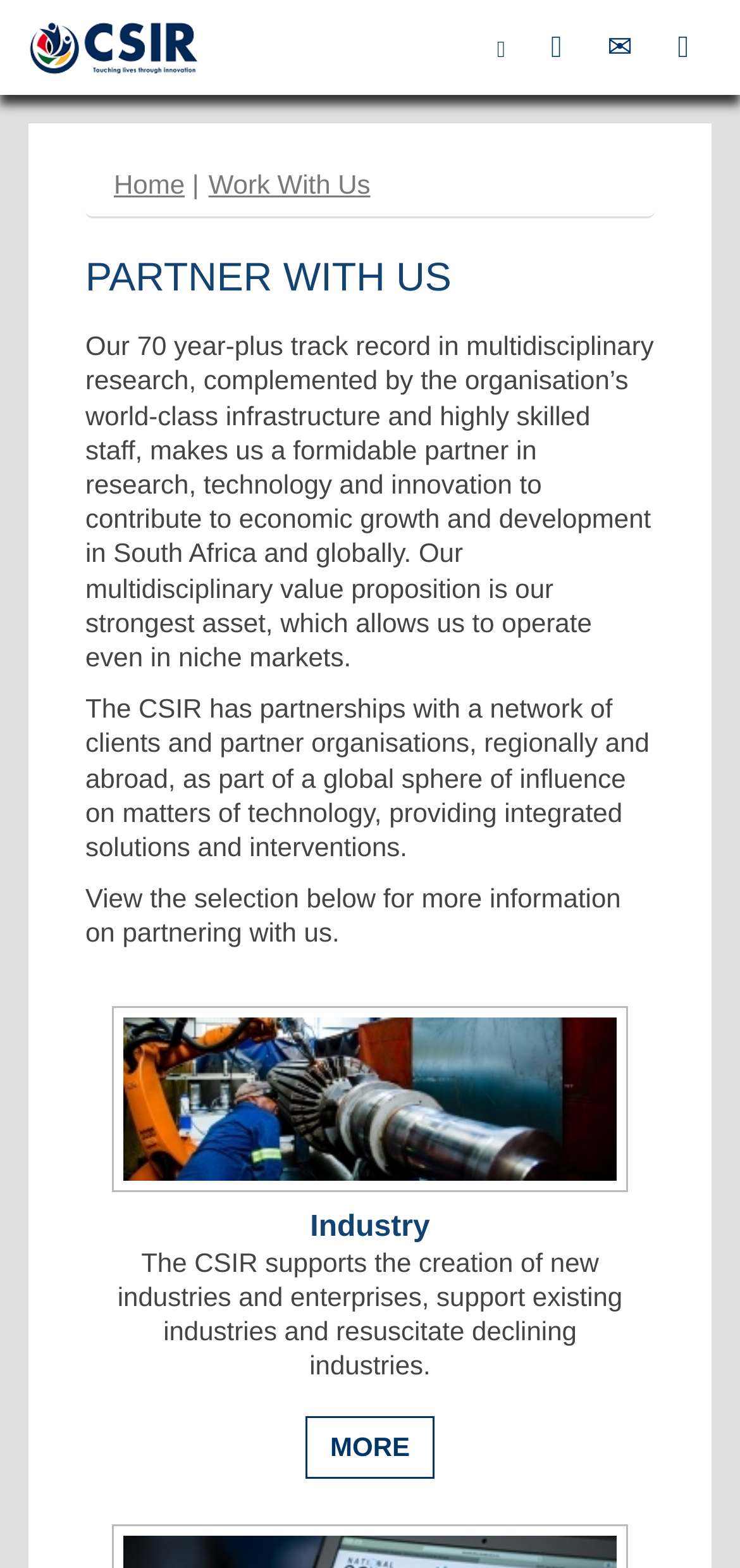Please determine the bounding box coordinates of the element's region to click for the following instruction: "Click the 'Home' link".

[0.038, 0.019, 0.27, 0.038]